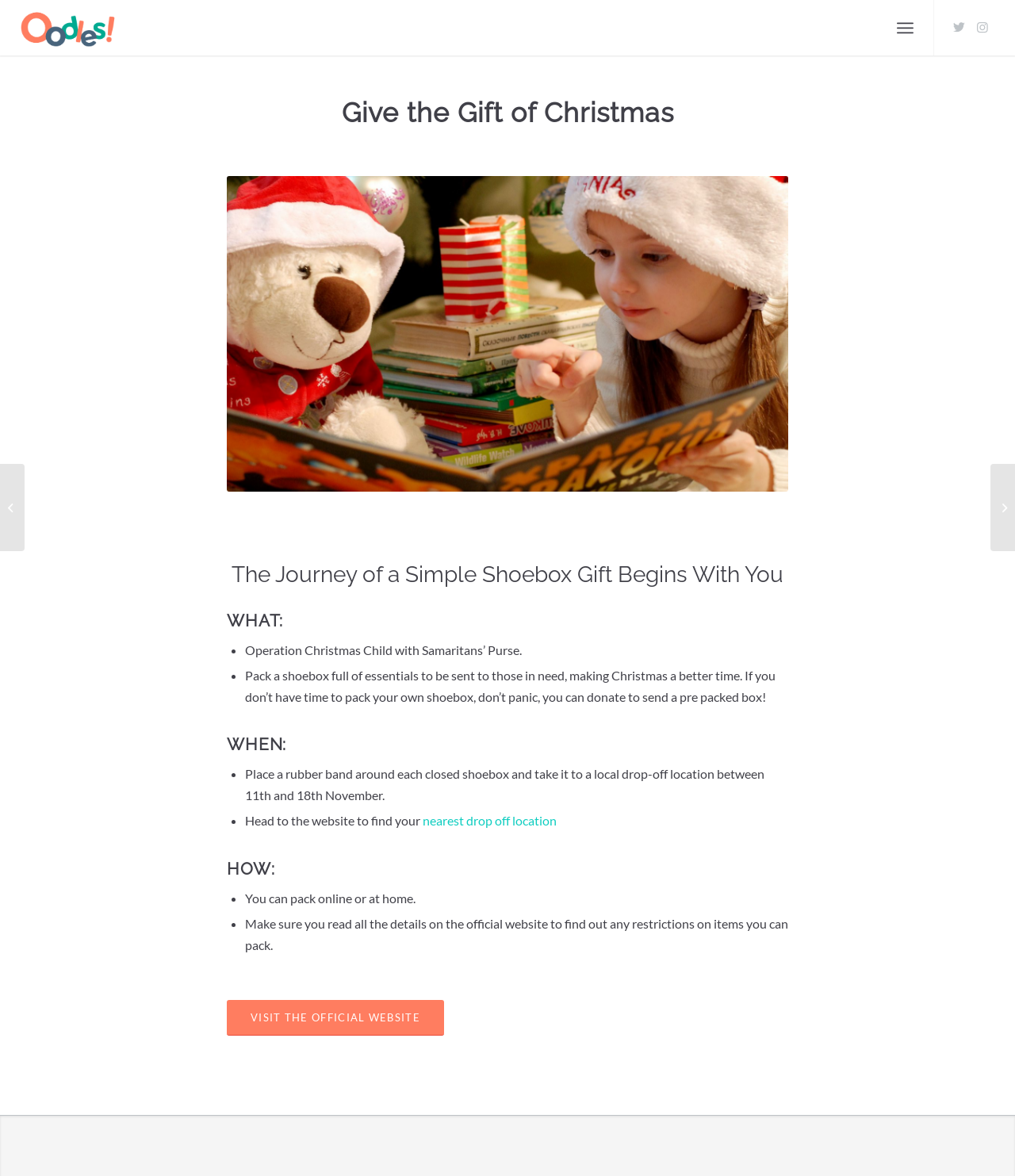When can I drop off my shoebox?
Using the image as a reference, answer the question in detail.

The webpage mentions that I should place a rubber band around each closed shoebox and take it to a local drop-off location between 11th and 18th November. This is stated in the text 'Place a rubber band around each closed shoebox and take it to a local drop-off location between 11th and 18th November.'